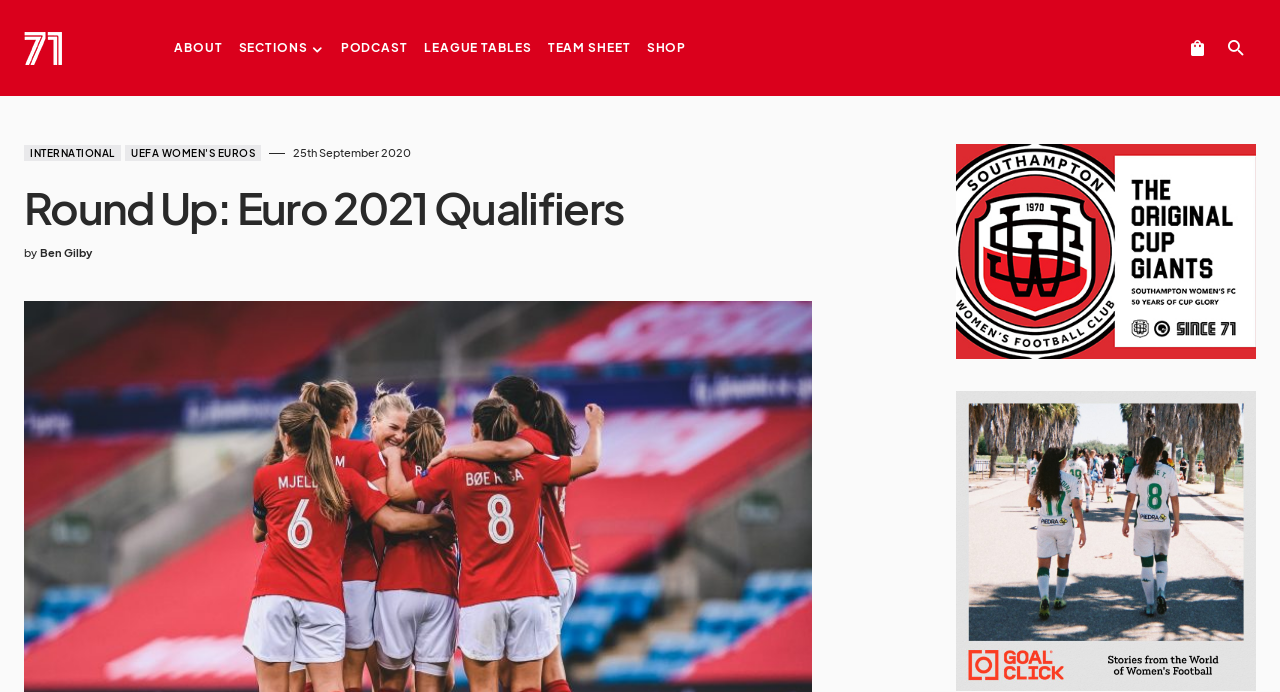Elaborate on the different components and information displayed on the webpage.

The webpage appears to be a blog post or article about Euro 2021 Qualifiers. At the top left, there is a logo or icon with the text "Since 71" which is also a link. Below this, there is a navigation menu with links to different sections of the website, including "ABOUT", "SECTIONS", "PODCAST", "LEAGUE TABLES", "TEAM SHEET", and "SHOP". These links are aligned horizontally and take up the top portion of the page.

On the top right, there are two icons, one with a search symbol and another with a bell symbol, which are likely links to search and notification functions.

The main content of the page begins below the navigation menu. There is a heading that reads "Round Up: Euro 2021 Qualifiers" followed by the date "25th September 2020" and the author's name "Ben Gilby". The article or post content is not explicitly described in the accessibility tree, but it likely follows the heading and author information.

To the right of the main content, there are two figures or images, one above the other, which are likely related to the article or post. Each figure has a link associated with it.

At the bottom of the page, there are additional links to other sections or categories, including "INTERNATIONAL" and "UEFA WOMEN'S EUROS".